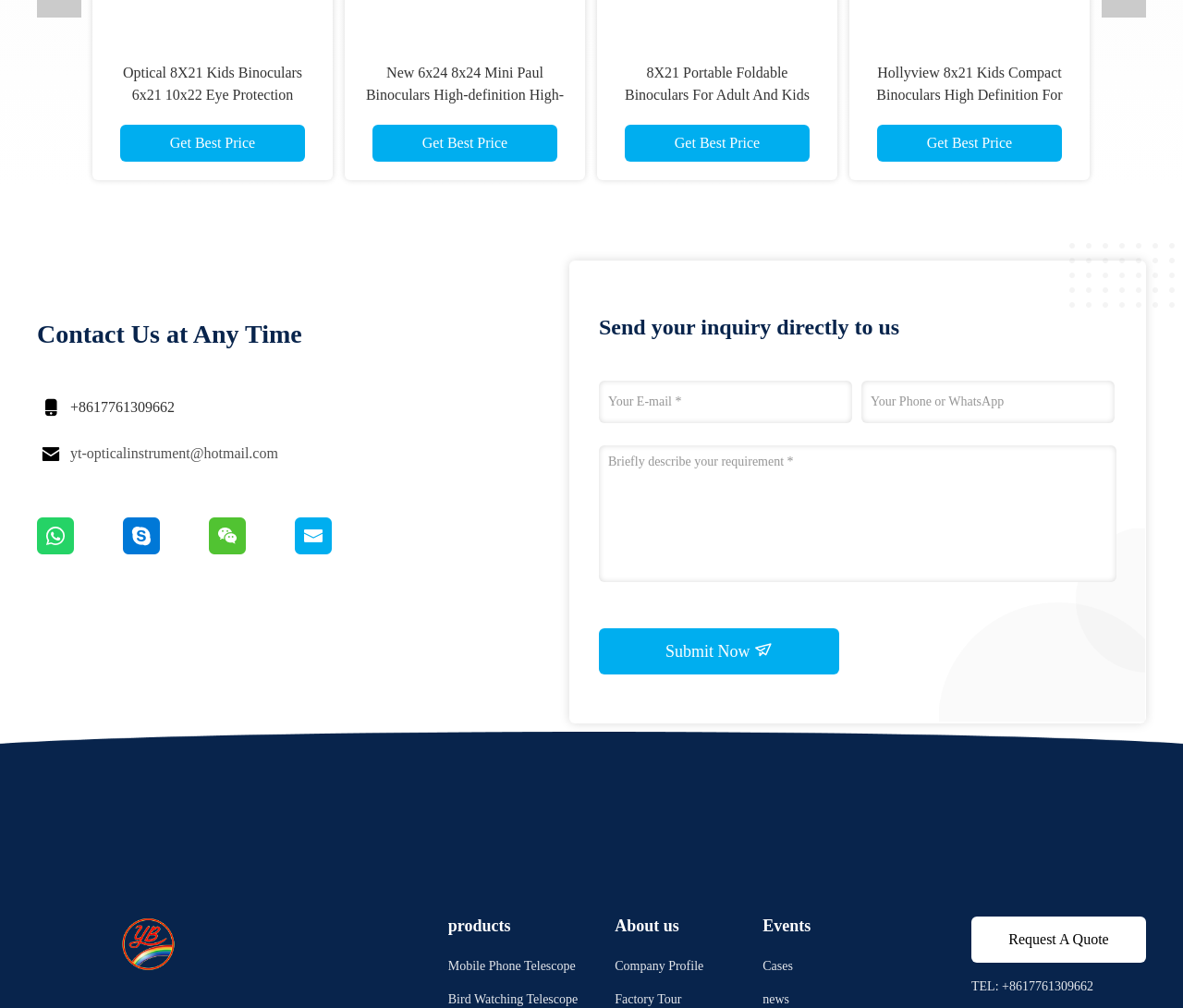Predict the bounding box of the UI element based on this description: "placeholder="Your Phone or WhatsApp"".

[0.728, 0.378, 0.942, 0.42]